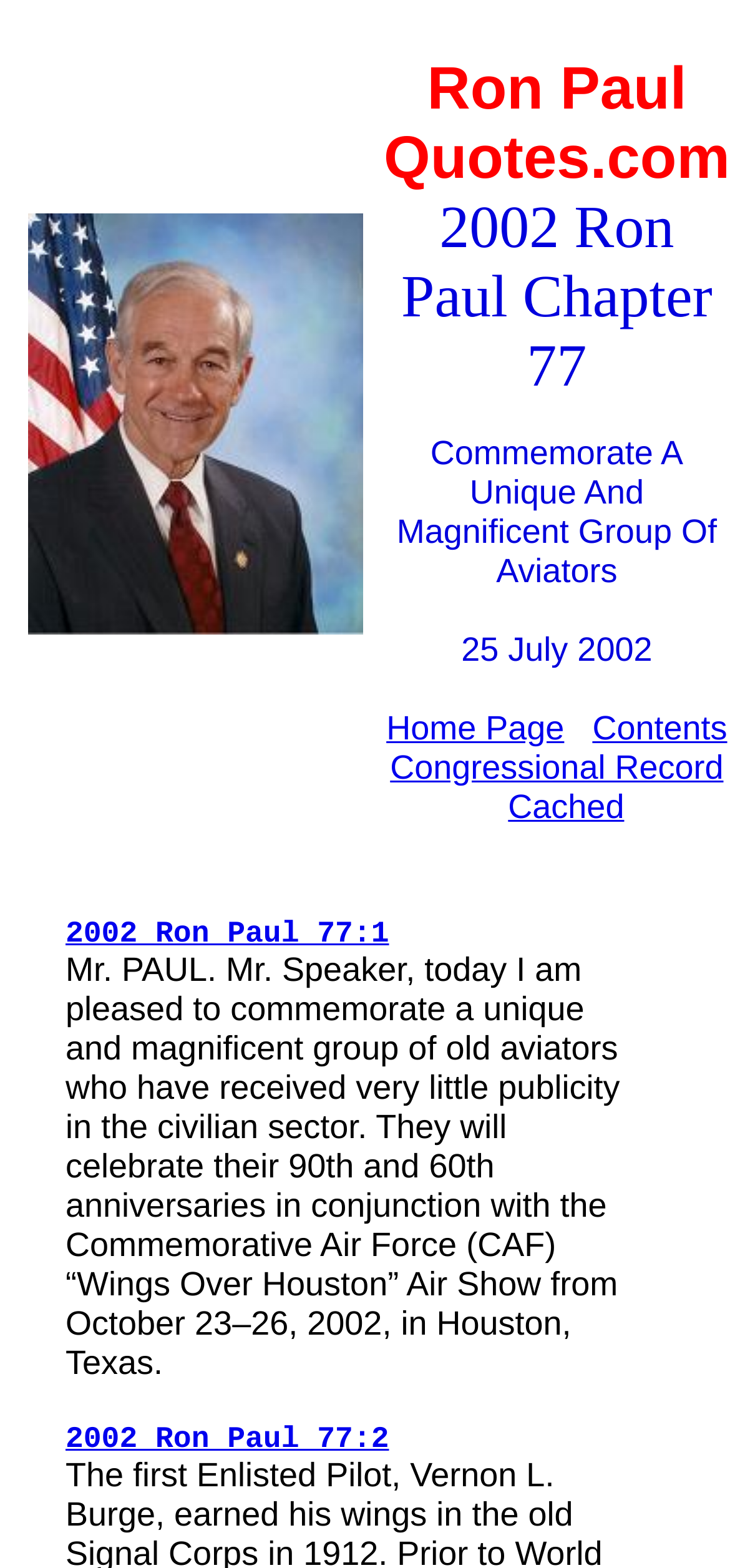Given the webpage screenshot and the description, determine the bounding box coordinates (top-left x, top-left y, bottom-right x, bottom-right y) that define the location of the UI element matching this description: aria-label="Share via Facebook"

None